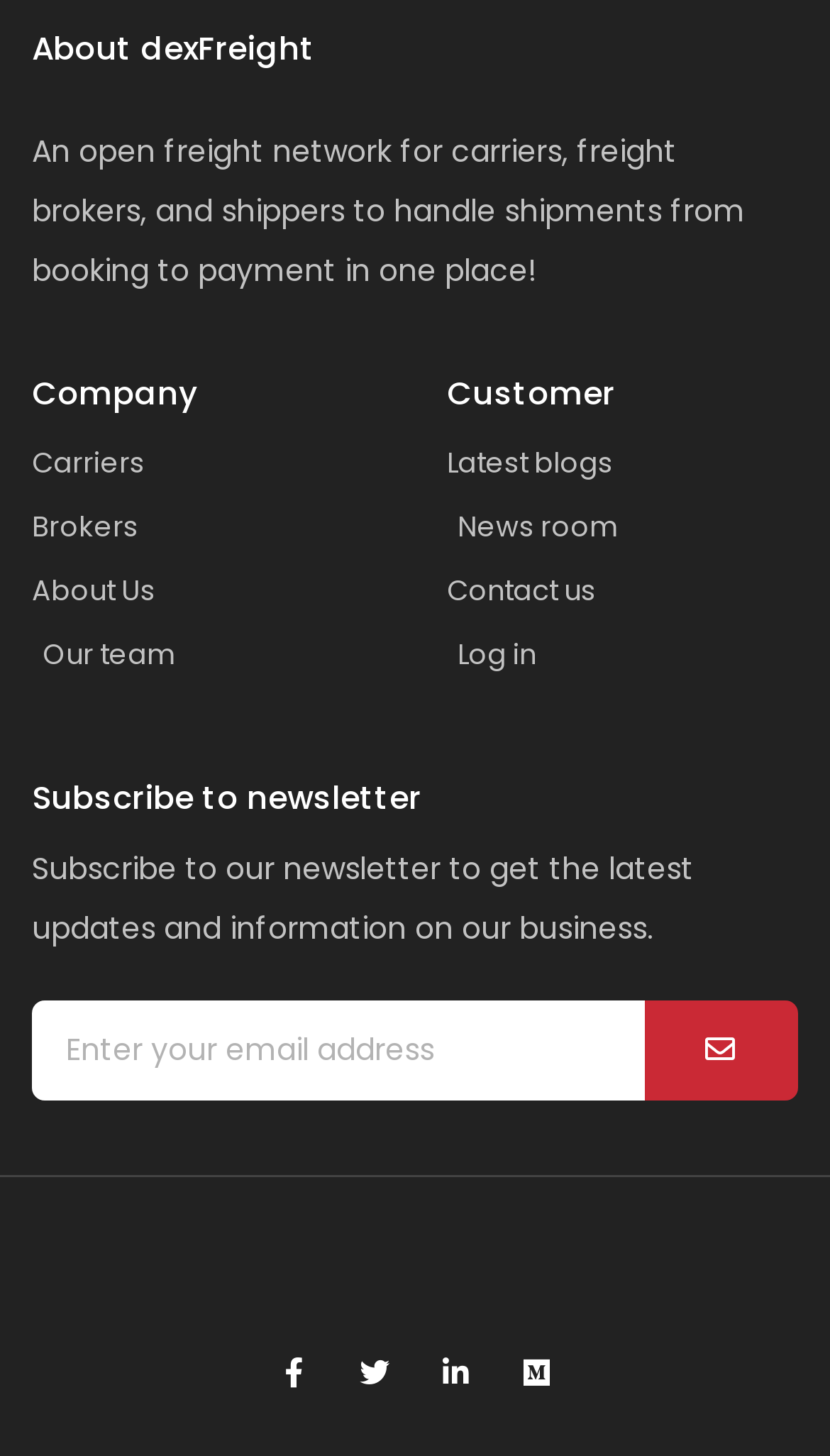Find the bounding box coordinates of the element to click in order to complete this instruction: "Subscribe to newsletter". The bounding box coordinates must be four float numbers between 0 and 1, denoted as [left, top, right, bottom].

[0.038, 0.532, 0.508, 0.563]